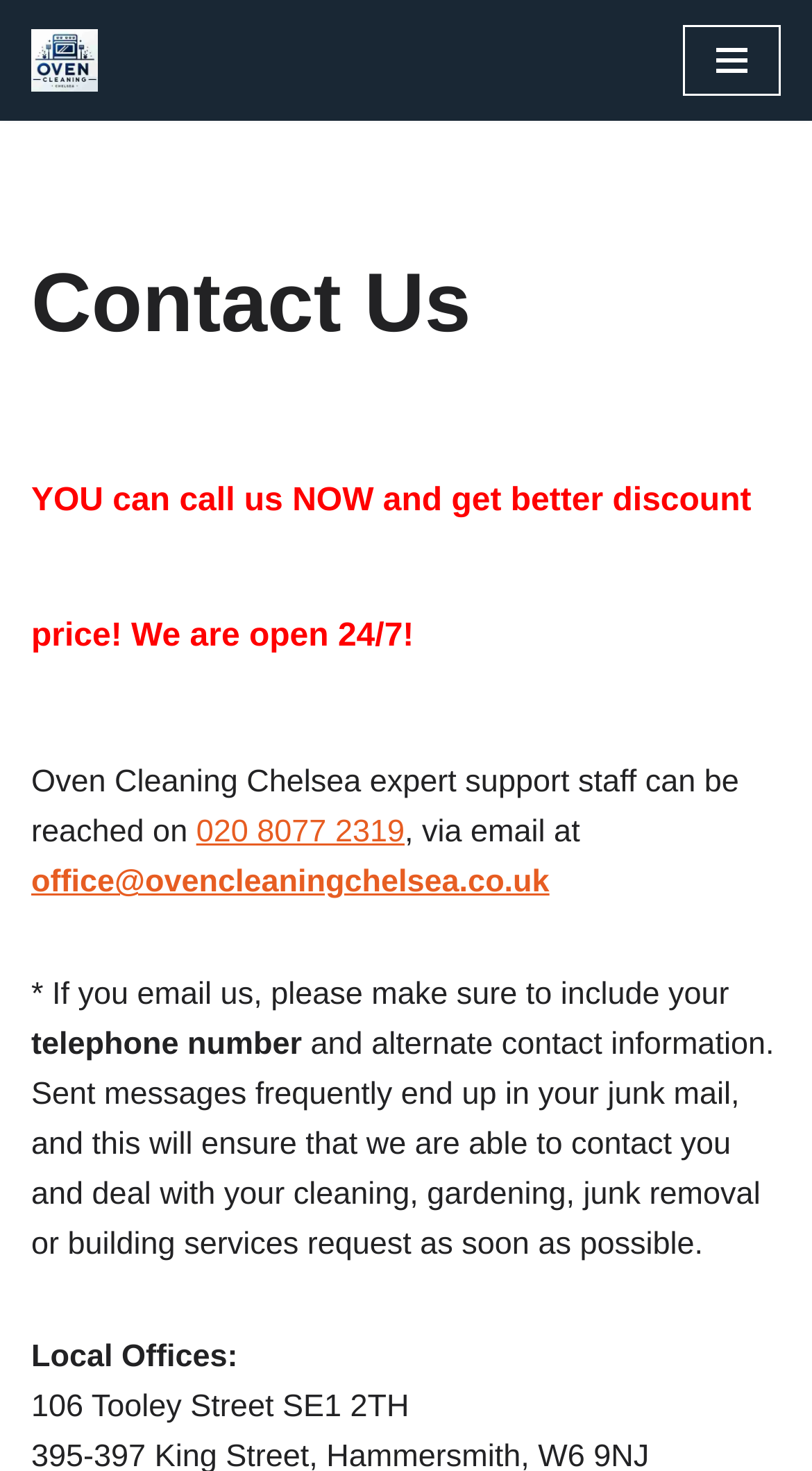Determine the bounding box for the UI element that matches this description: "Navigation Menu".

[0.841, 0.017, 0.962, 0.065]